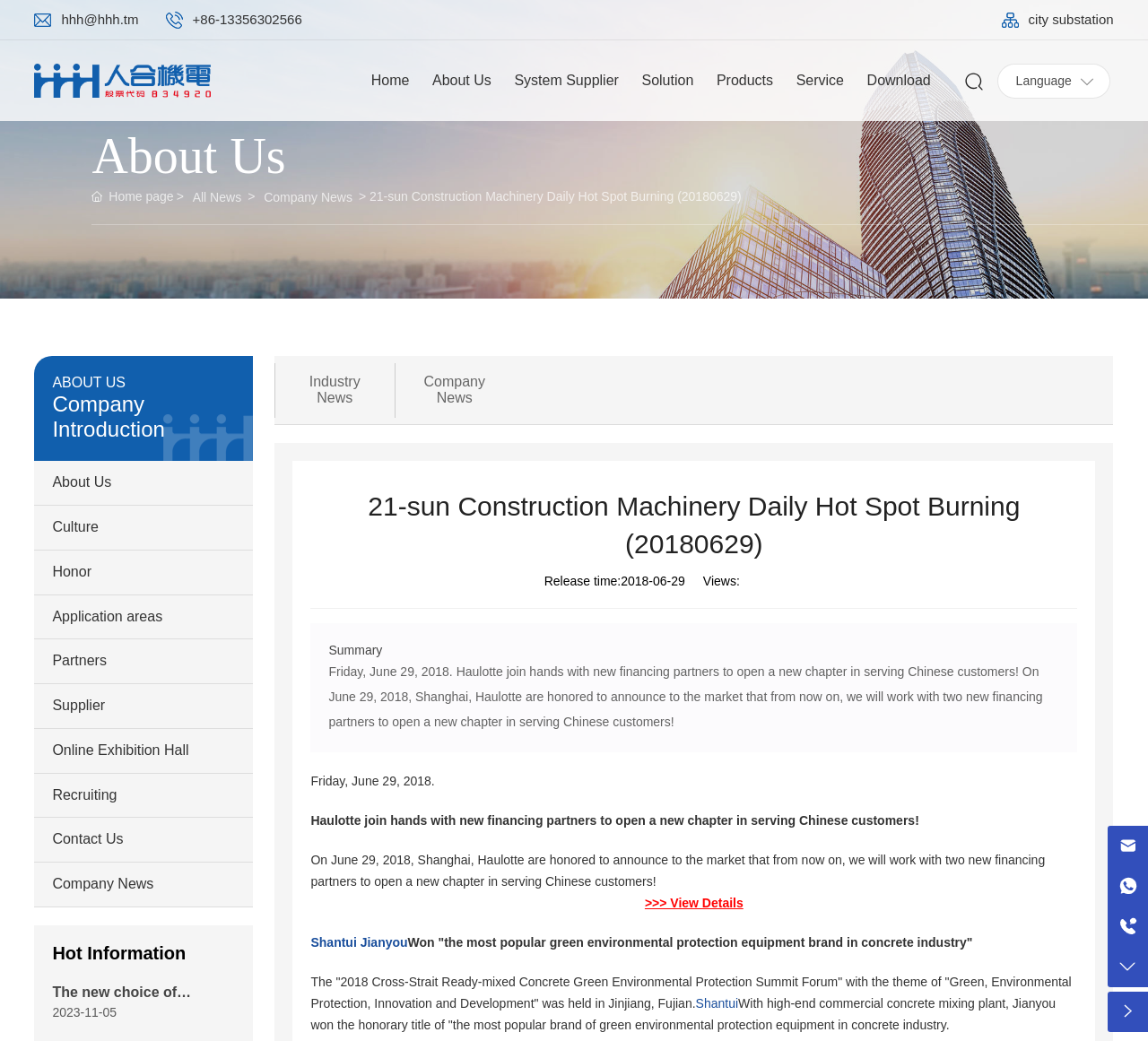What is the date of the news?
Using the information from the image, give a concise answer in one word or a short phrase.

June 29, 2018